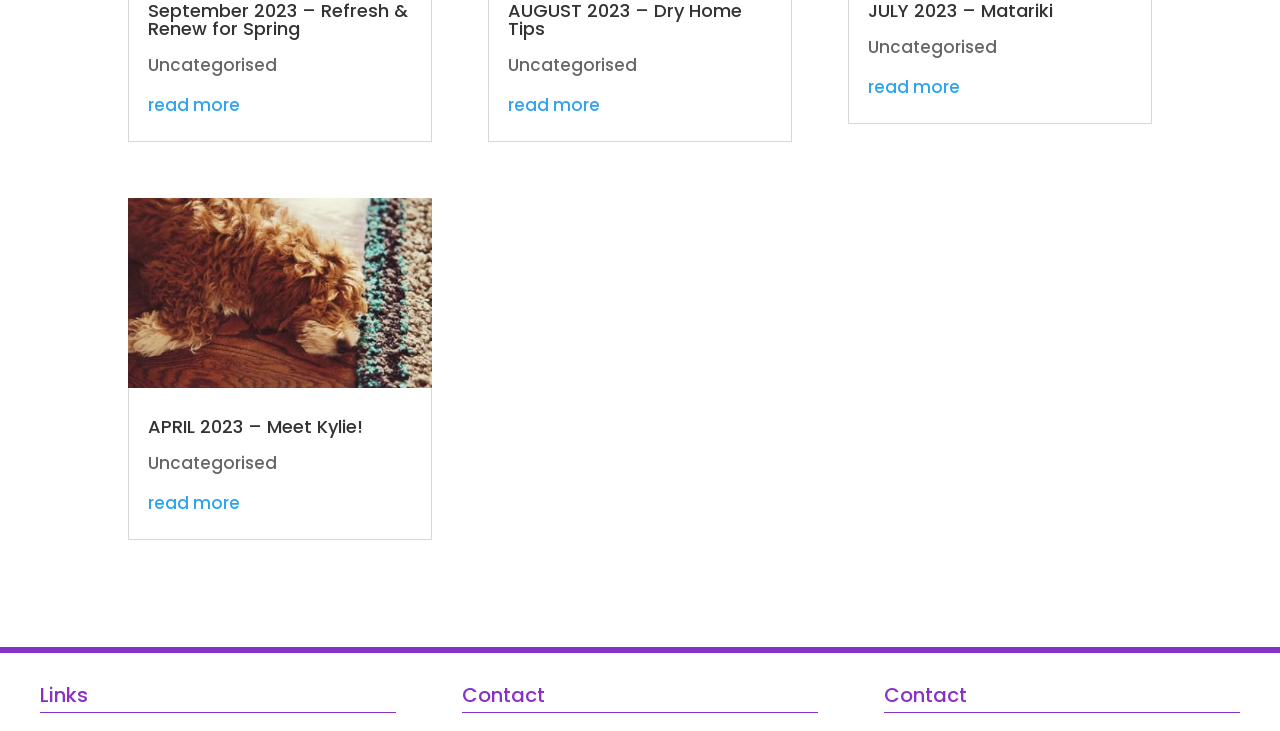Specify the bounding box coordinates of the area that needs to be clicked to achieve the following instruction: "view JULY 2023 – Matariki".

[0.678, 0.103, 0.75, 0.135]